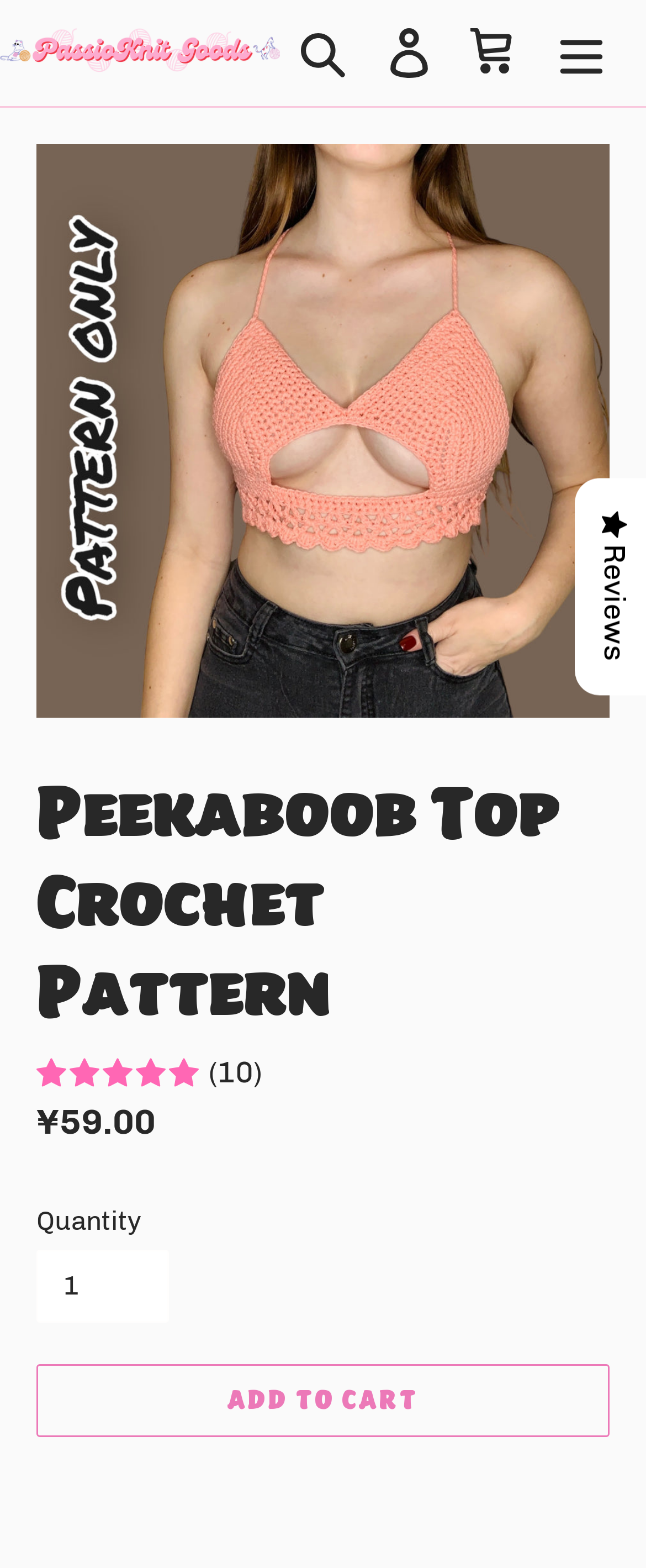What is the rating of this product?
Using the image, answer in one word or phrase.

4.9